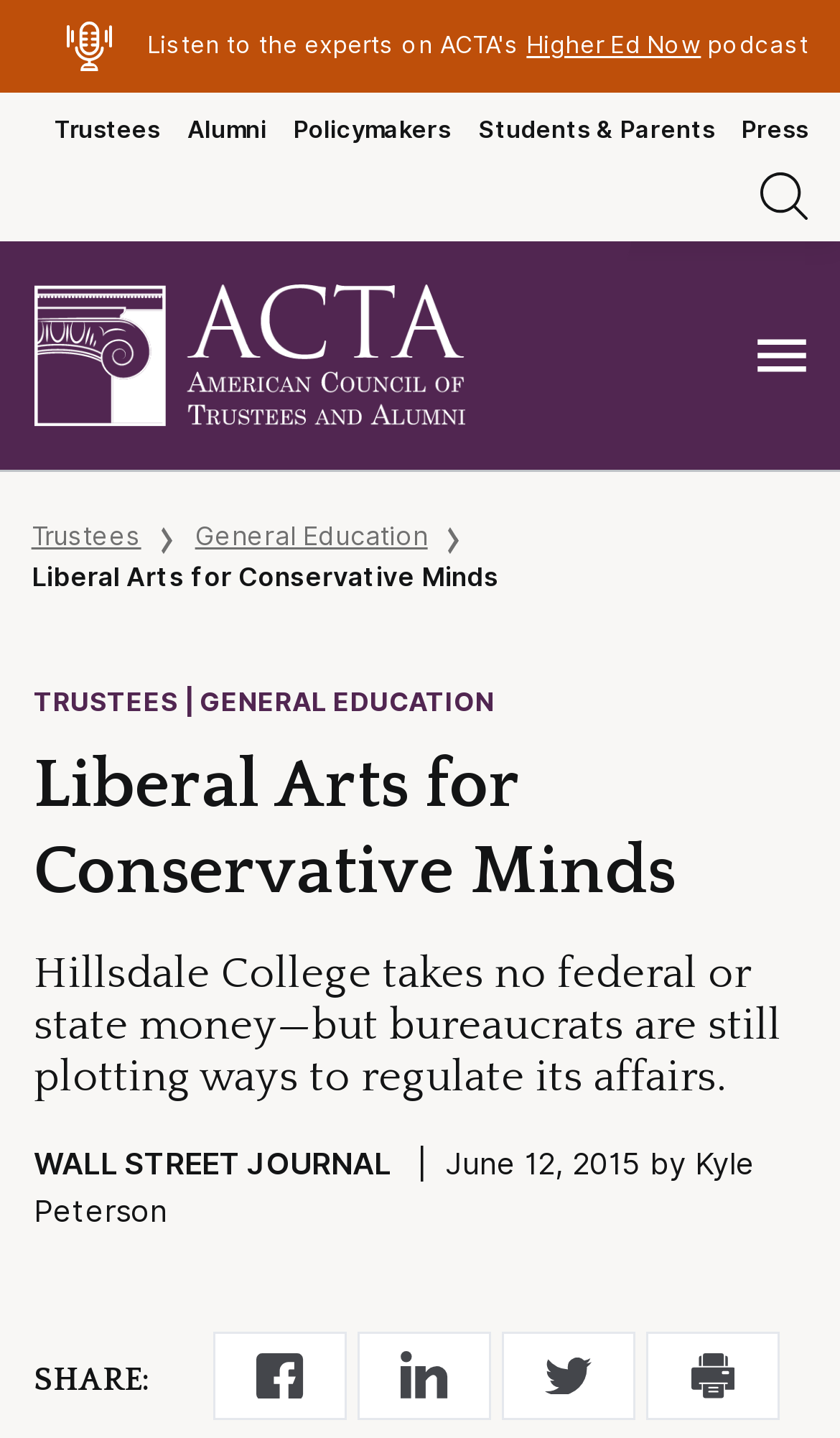Identify and provide the text content of the webpage's primary headline.

Liberal Arts for Conservative Minds